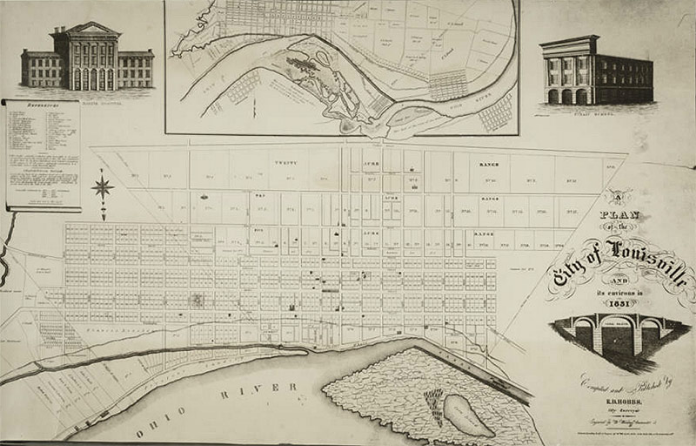Provide a thorough and detailed caption for the image.

The image is a historical map of Louisville from 1831, showcasing the city's layout and significant landmarks of the time. Prominently featured is a detailed grid system indicating various streets and parcels of land, illustrating urban development during that era. The map also includes notable structures, such as a large government building and perhaps a factory, symbolizing the burgeoning growth of Louisville as a pivotal trade and industrial center.

The bottom section is labeled "Ohio River," highlighting the geographical importance of the river for transportation and commerce. The map is designed with intricate linework and annotations, providing insights into the city's planning and land usage. Accompanying this visual representation is a reference note indicating its source from the UL Archives, which lends credibility and context to the historical significance of this cartographic artifact.

This map is not just a navigational tool but also a snapshot of life and commerce in early 19th century Louisville, reflecting how it would become an essential hub for industry, including the production of stoneware, an important item for settlers of the American West.